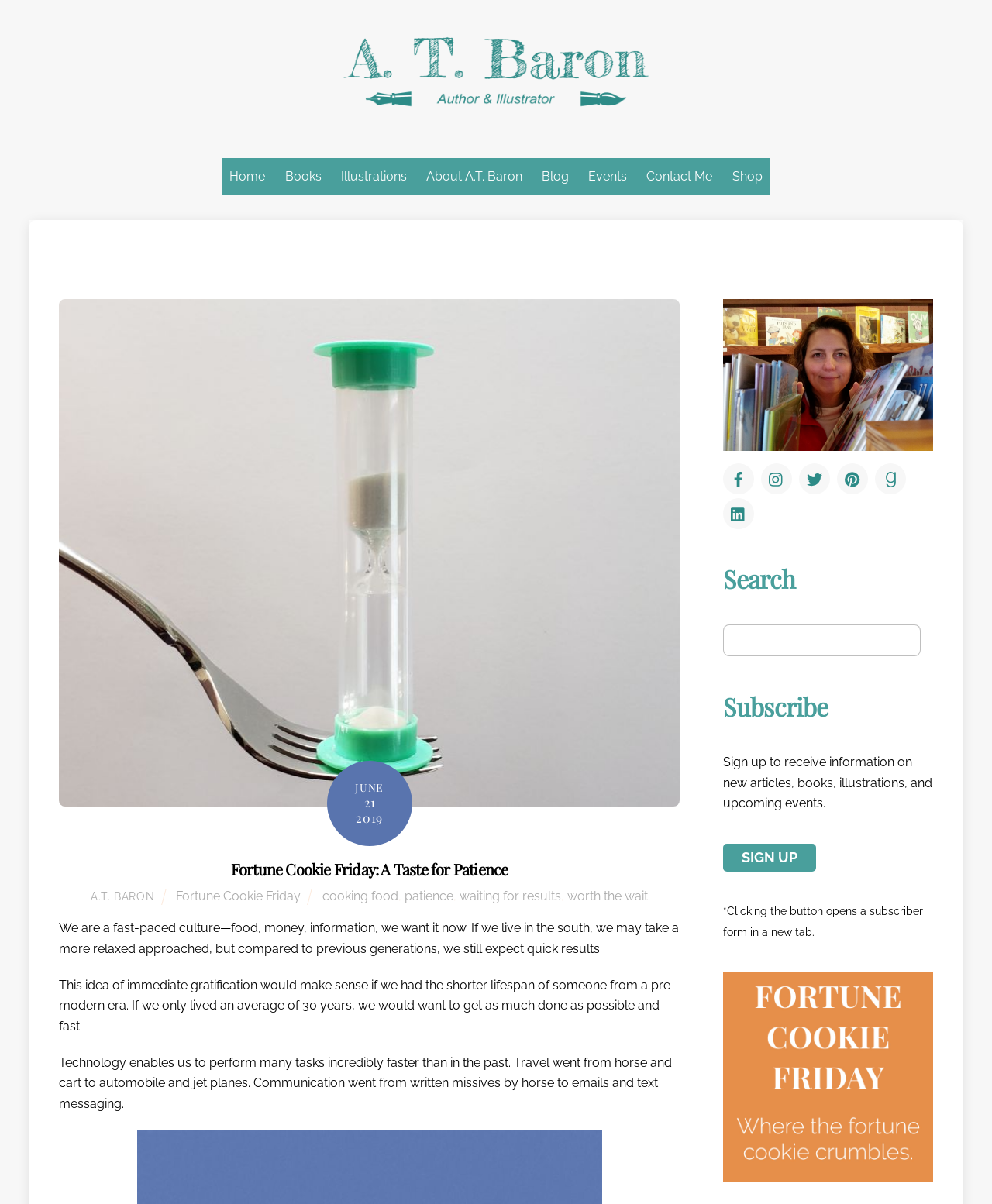Please find and report the primary heading text from the webpage.

Fortune Cookie Friday: A Taste for Patience